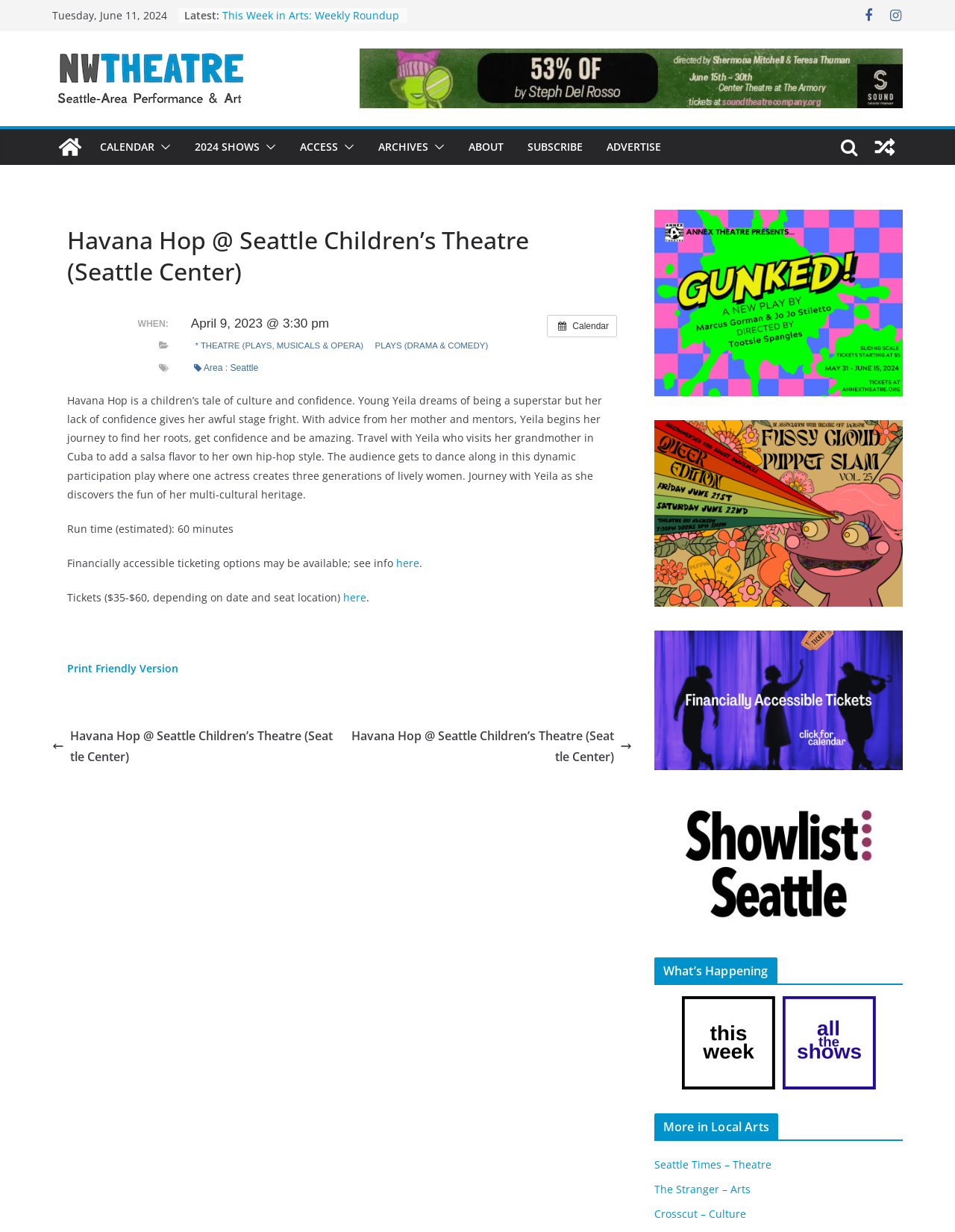Identify the bounding box coordinates for the UI element described as follows: "The Stranger – Arts". Ensure the coordinates are four float numbers between 0 and 1, formatted as [left, top, right, bottom].

[0.685, 0.959, 0.786, 0.971]